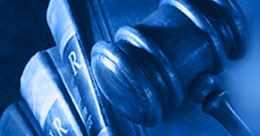Give a thorough caption of the image, focusing on all visible elements.

The image features a close-up of a gavel positioned beside several stacked law books, set against a gradient blue background. The gavel, an iconic symbol of justice and legal authority, suggests an environment related to law or court proceedings. The law books, labeled with the letters "R," imply a focus on legal references or statutes that are commonly accessed in legal practice. This visual representation evokes themes of justice, legal study, and the functioning of the judicial system, reflecting the serious nature of law-related discussions or publications associated with the India Law Journal.